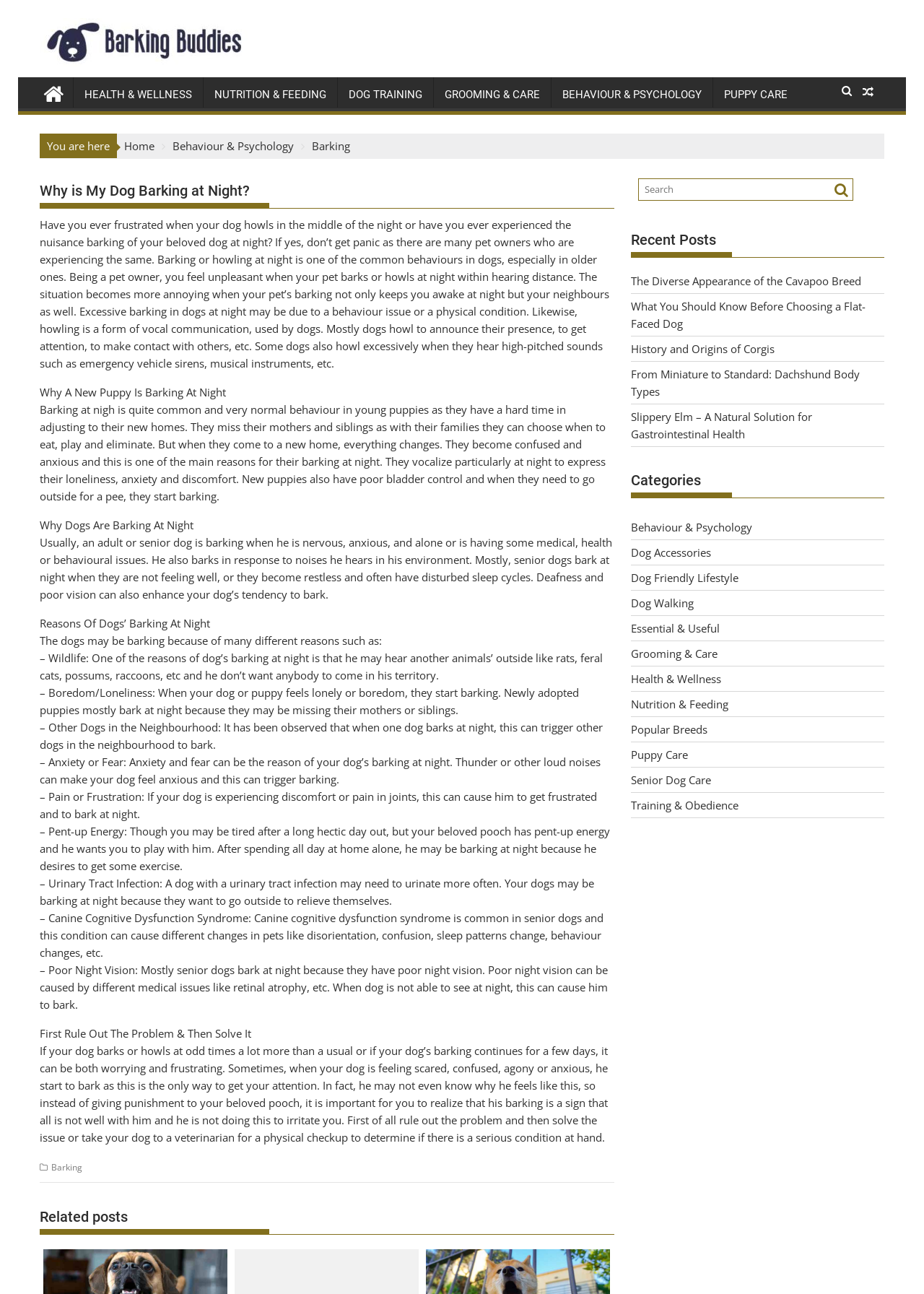Please identify the bounding box coordinates of the region to click in order to complete the task: "Learn about Health & Wellness". The coordinates must be four float numbers between 0 and 1, specified as [left, top, right, bottom].

[0.683, 0.519, 0.78, 0.53]